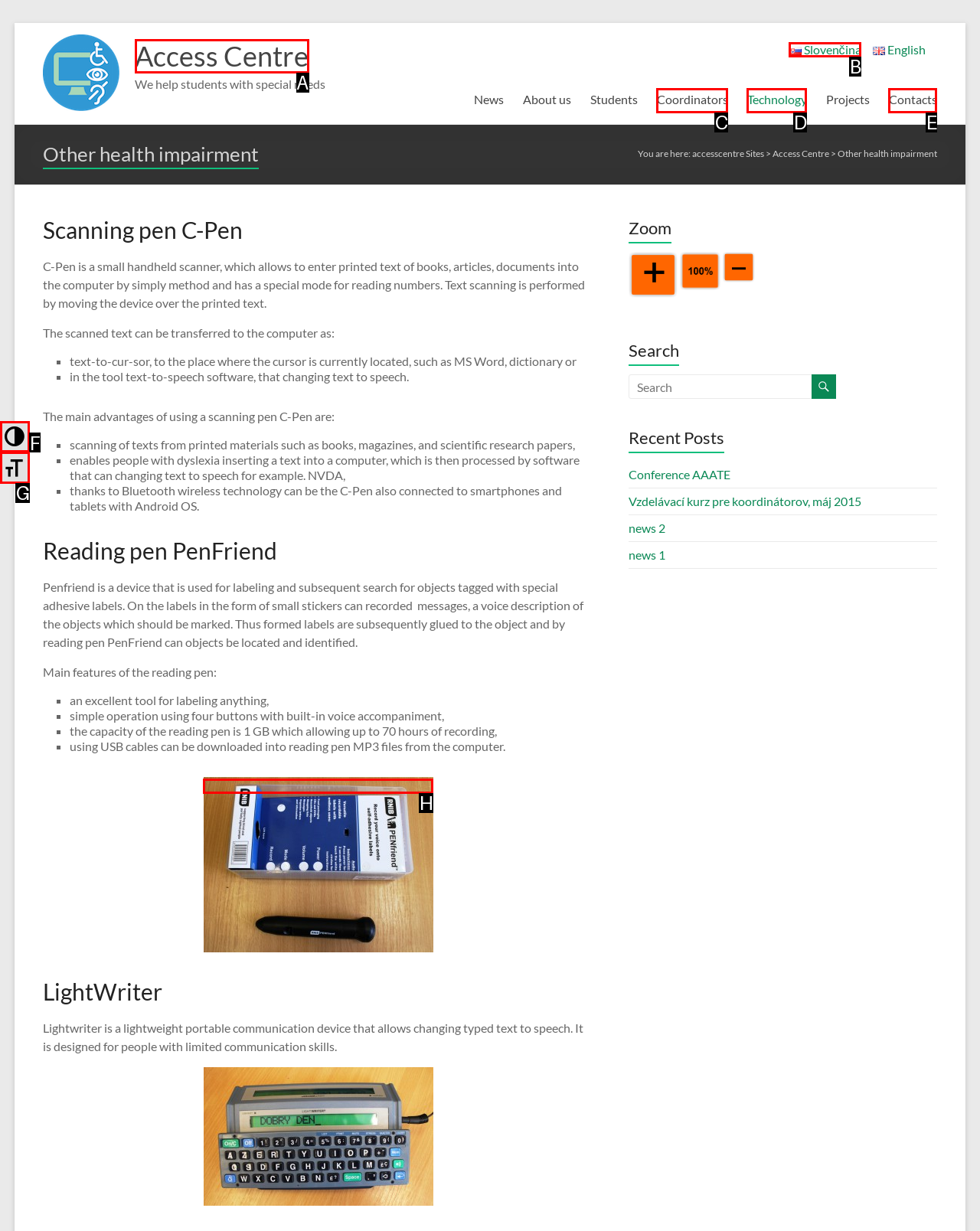Find the option that fits the given description: Toggle High Contrast
Answer with the letter representing the correct choice directly.

F